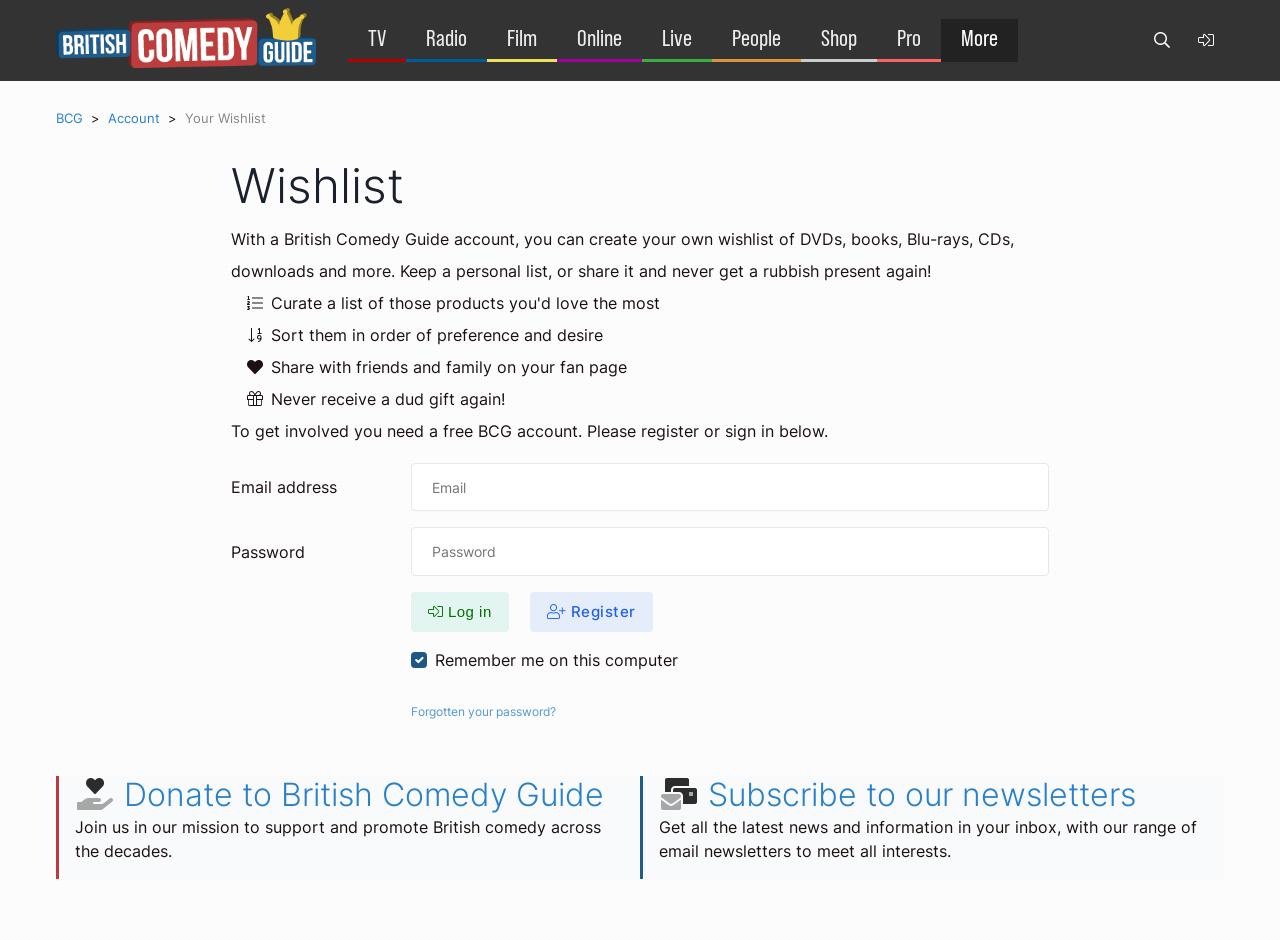Identify the bounding box coordinates of the element to click to follow this instruction: 'Log in'. Ensure the coordinates are four float values between 0 and 1, provided as [left, top, right, bottom].

[0.321, 0.63, 0.397, 0.673]